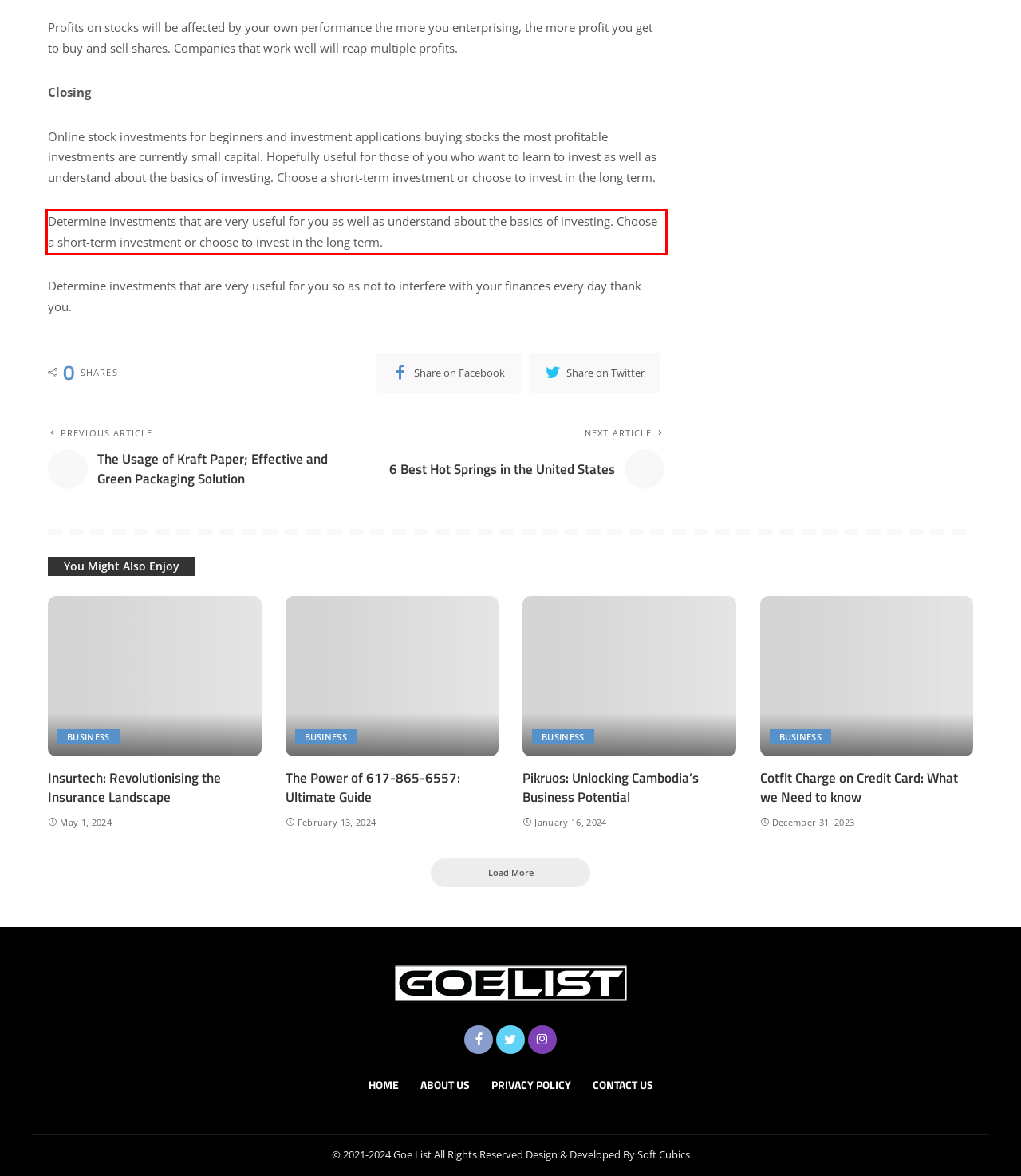Given a screenshot of a webpage containing a red bounding box, perform OCR on the text within this red bounding box and provide the text content.

Determine investments that are very useful for you as well as understand about the basics of investing. Choose a short-term investment or choose to invest in the long term.